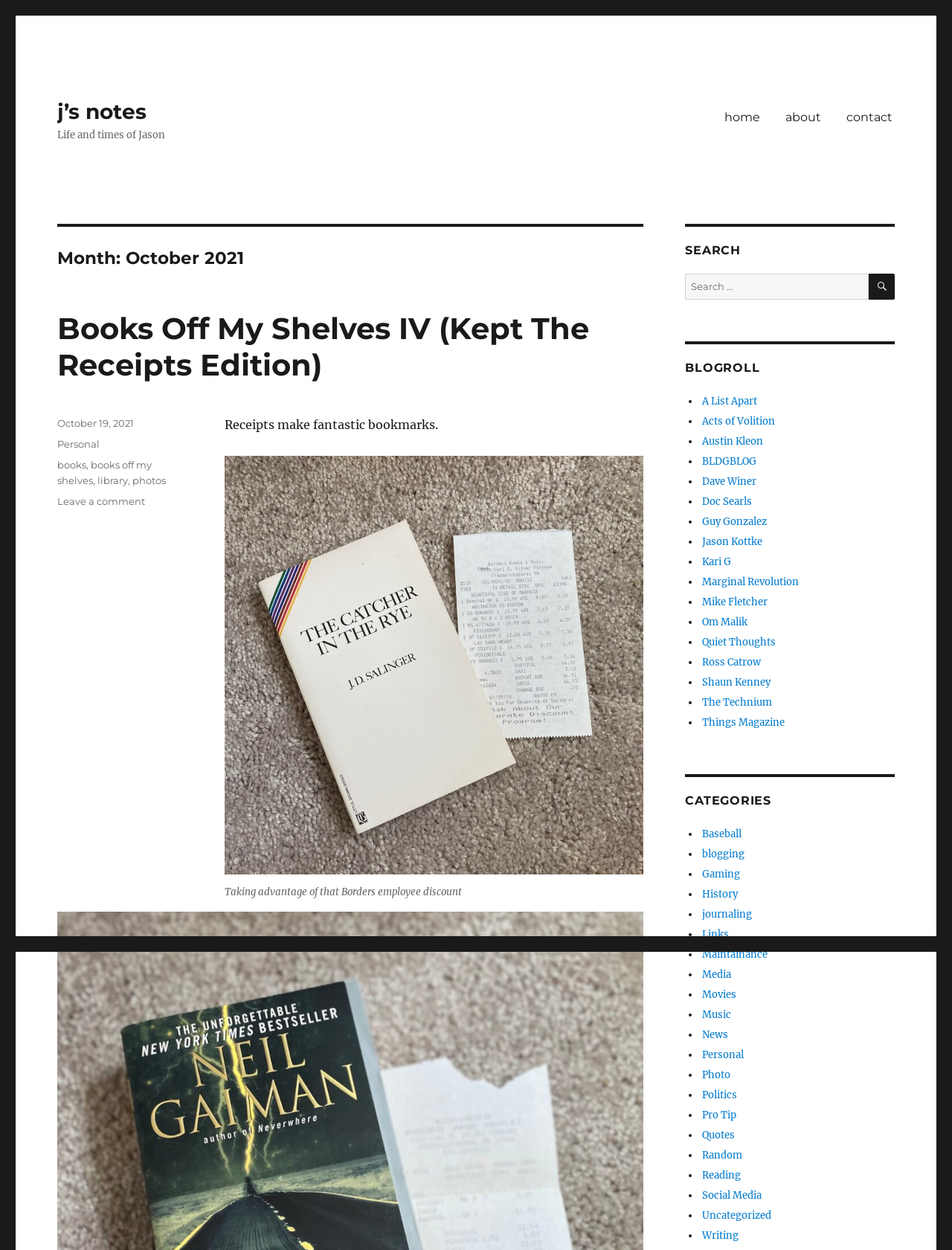Using the information from the screenshot, answer the following question thoroughly:
What is the search function for?

The search function is for searching the blog, as indicated by the static text 'Search for:' next to the search box on the webpage.